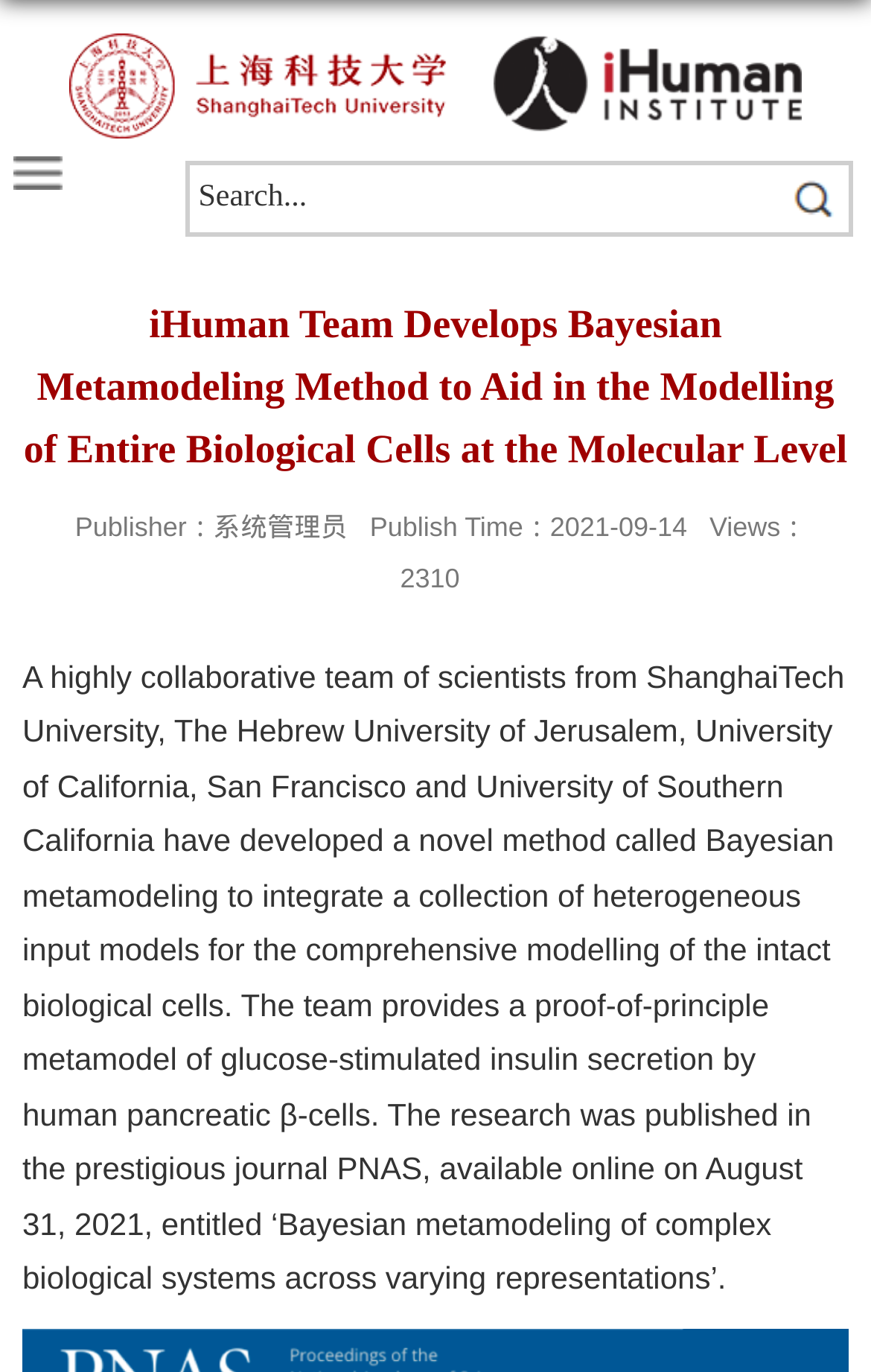Consider the image and give a detailed and elaborate answer to the question: 
What is the name of the journal where the research was published?

I found the answer by reading the text in the StaticText element which mentions that the research was published in the prestigious journal PNAS.